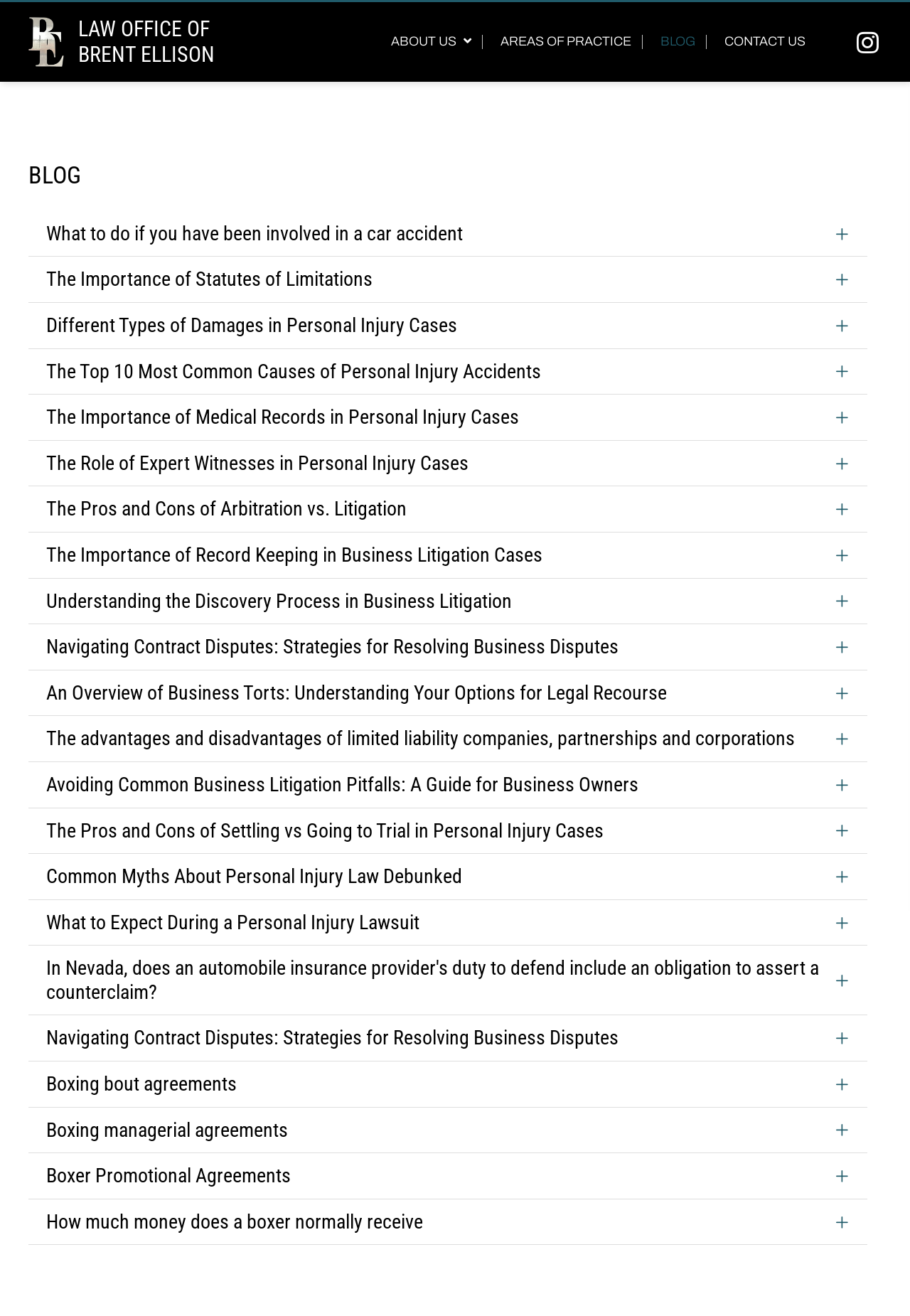Answer in one word or a short phrase: 
What is the name of the law office?

The Law Office of Brent Ellison